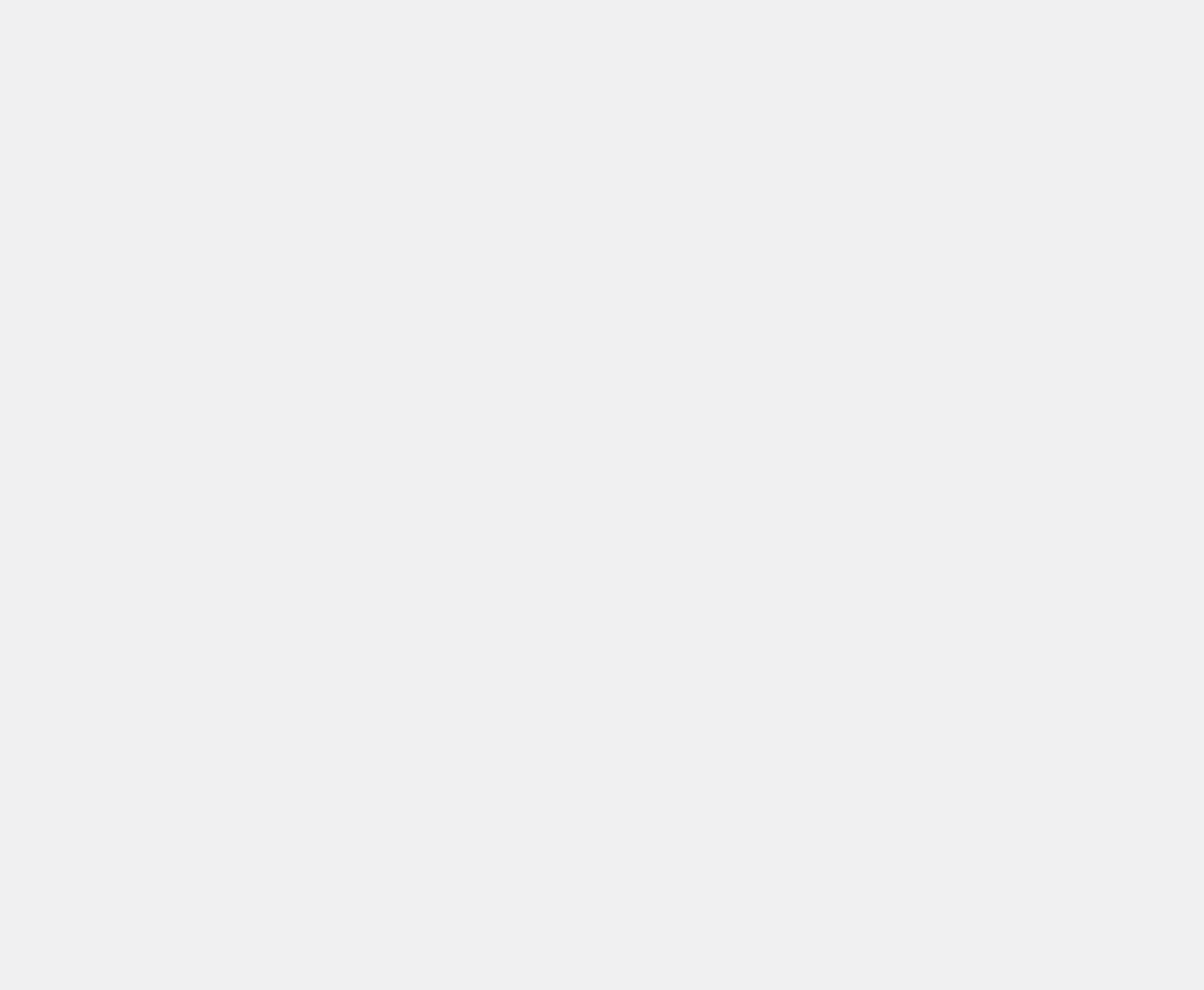Please identify the bounding box coordinates of the clickable area that will fulfill the following instruction: "Visit the website www.Gelita.com". The coordinates should be in the format of four float numbers between 0 and 1, i.e., [left, top, right, bottom].

[0.159, 0.091, 0.234, 0.104]